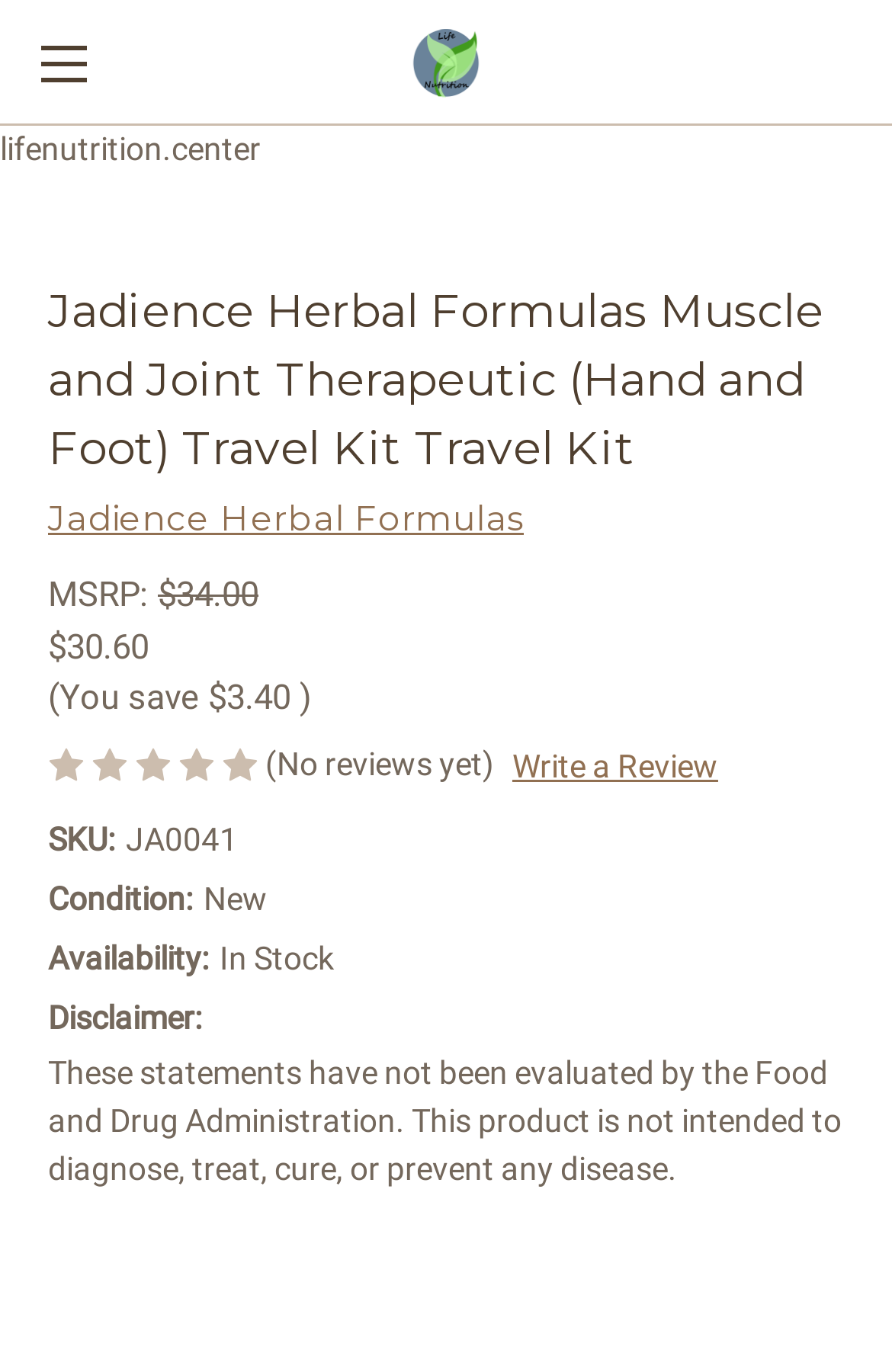Provide a one-word or brief phrase answer to the question:
What is the availability of the product?

In Stock